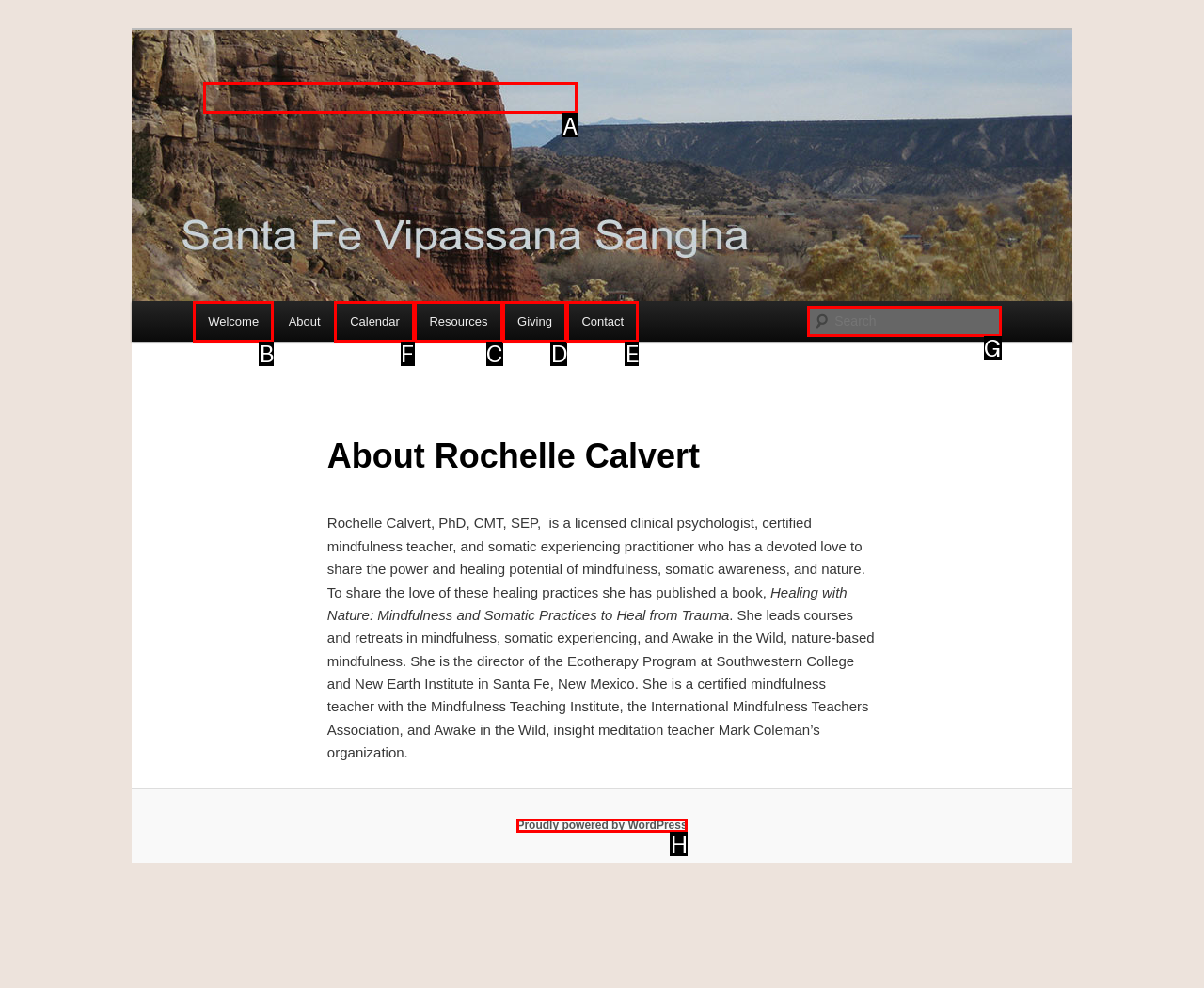Indicate which HTML element you need to click to complete the task: Check the website's calendar. Provide the letter of the selected option directly.

F